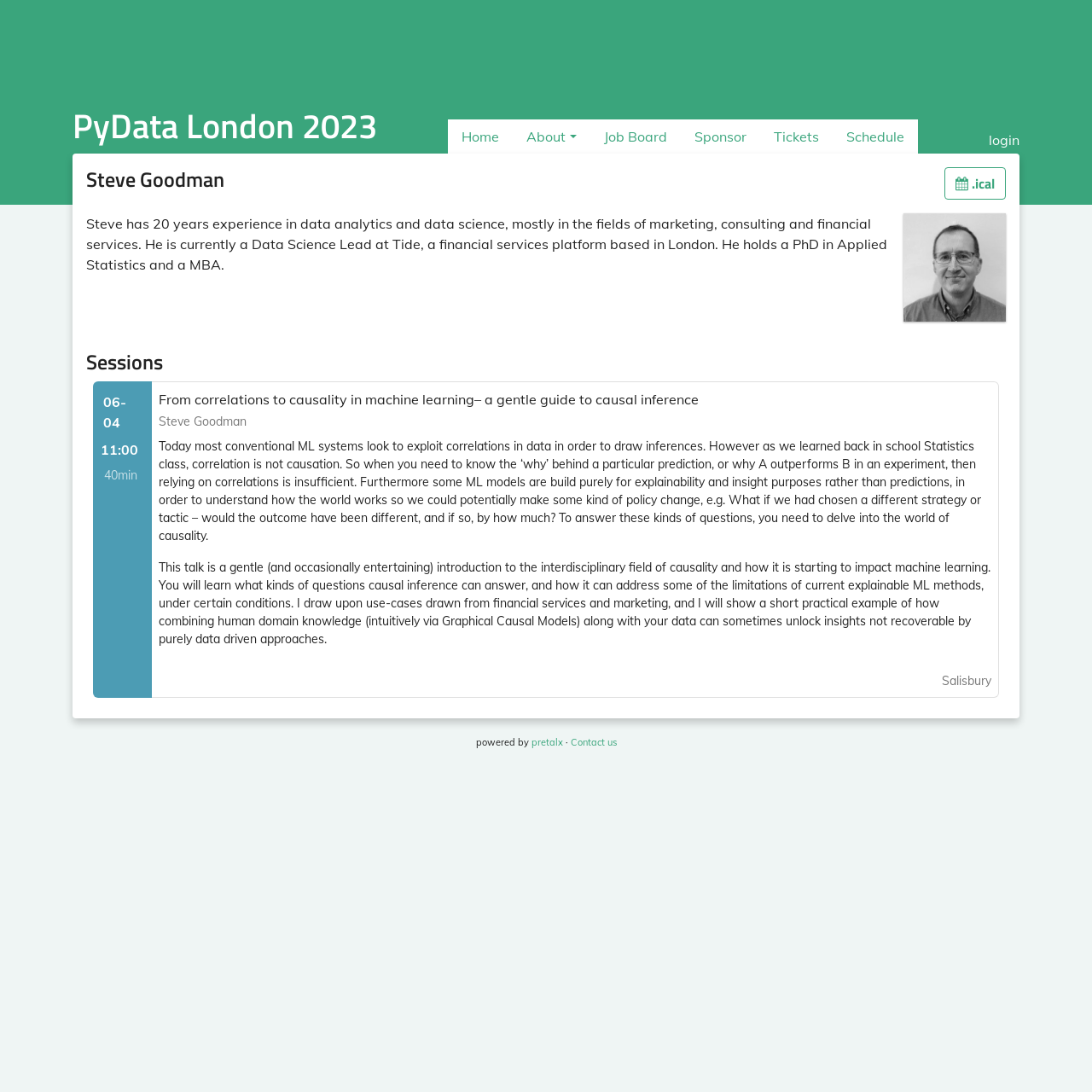Offer a detailed account of what is visible on the webpage.

The webpage is about PyData London 2023, a conference focused on data analytics and data science. At the top, there is a heading with the conference name, followed by a navigation menu with links to different sections, including Home, About, Job Board, Sponsor, Tickets, Schedule, and login.

Below the navigation menu, there is a main section that takes up most of the page. This section is dedicated to a speaker, Steve Goodman, who has 20 years of experience in data analytics and data science. His profile picture is displayed on the right side of the section, accompanied by a brief bio that describes his background and current role.

The main section also lists the speaker's sessions, with a heading that says "Sessions". There is one session listed, which is a talk titled "From correlations to causality in machine learning– a gentle guide to causal inference". The talk's description is provided, along with the date, time, and location.

At the bottom of the page, there is a footer section that contains information about the website, including a "powered by" statement and a link to pretalx, the platform that powers the website. There is also a link to contact the website administrators.